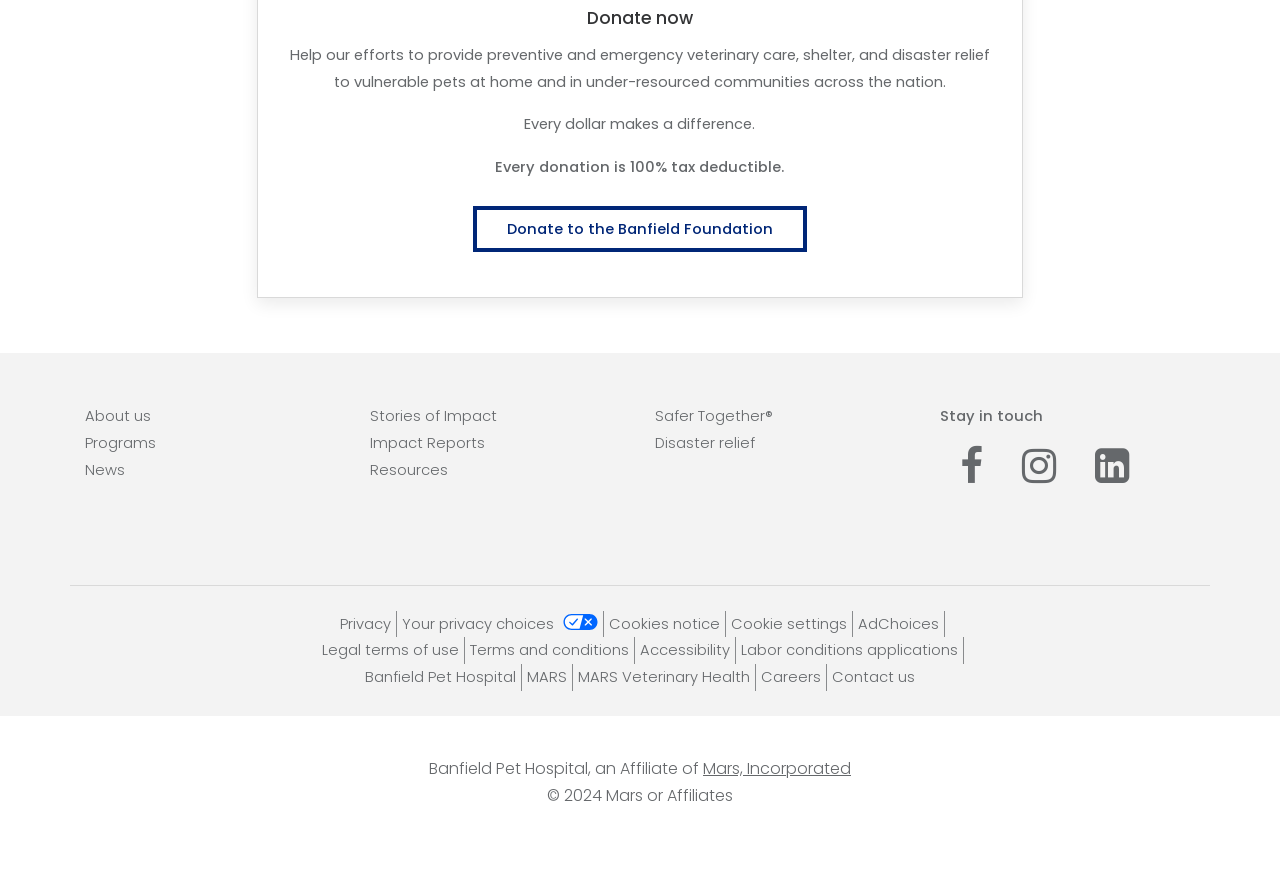How many links are there in the footer section?
Using the information from the image, answer the question thoroughly.

The footer section of the webpage contains 14 links, including 'About us', 'Programs', 'News', 'Stories of Impact', 'Impact Reports', 'Resources', 'Safer Together', 'Disaster relief', 'Privacy', 'Your privacy choices', 'Cookies notice', 'Cookie settings', 'AdChoices', and 'Legal terms of use'.